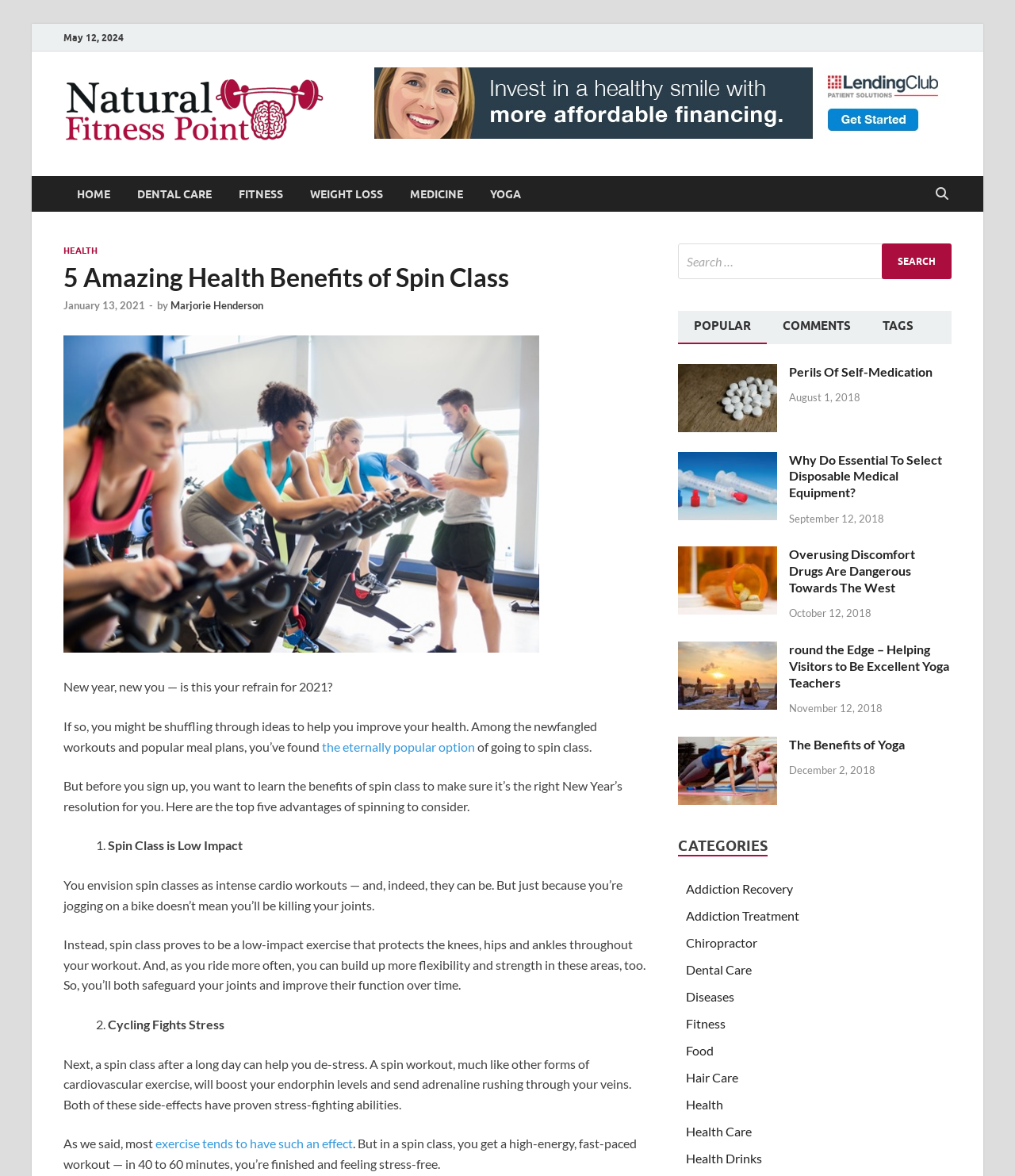Kindly determine the bounding box coordinates for the area that needs to be clicked to execute this instruction: "Read article about Motherland, Socialism, or Death".

None